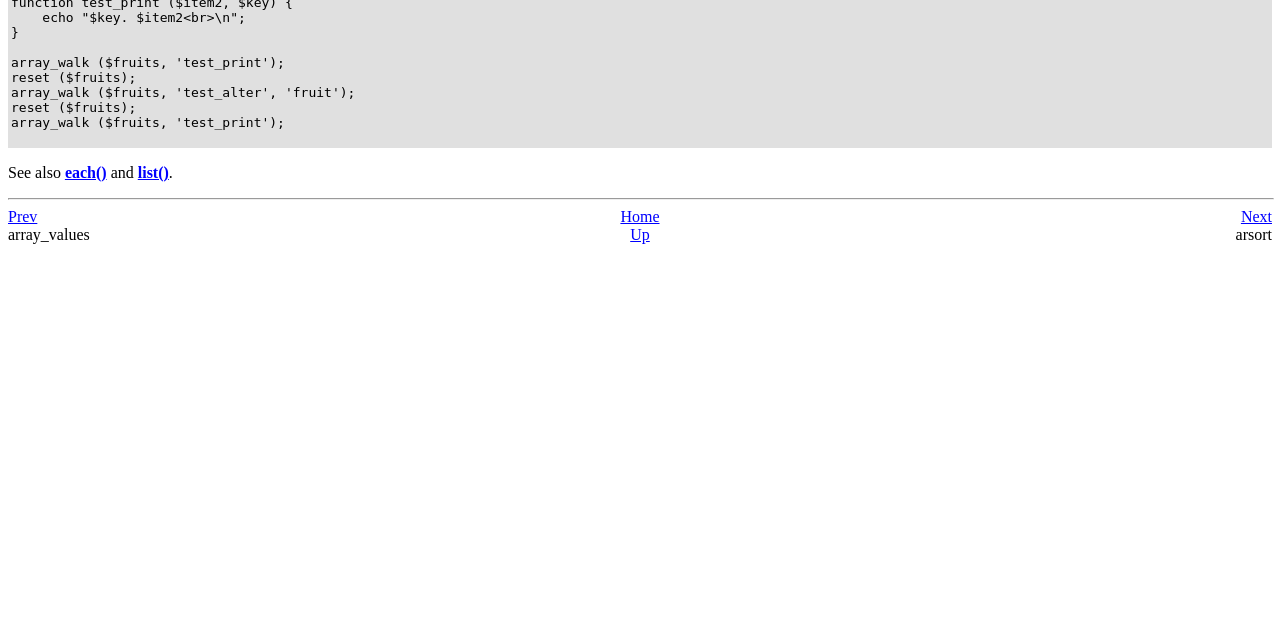Bounding box coordinates are specified in the format (top-left x, top-left y, bottom-right x, bottom-right y). All values are floating point numbers bounded between 0 and 1. Please provide the bounding box coordinate of the region this sentence describes: Next

[0.969, 0.325, 0.994, 0.351]